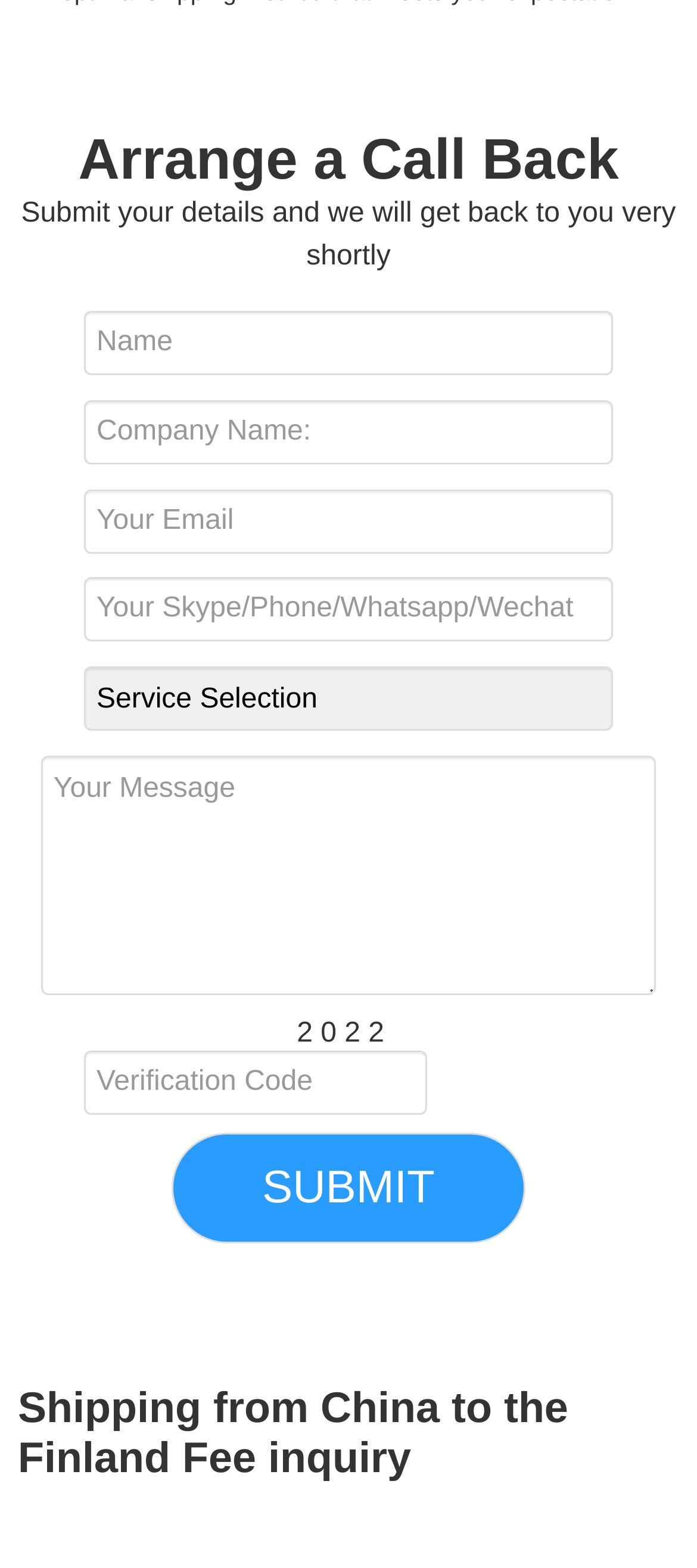What is the purpose of the form?
Using the image, provide a concise answer in one word or a short phrase.

To arrange a call back